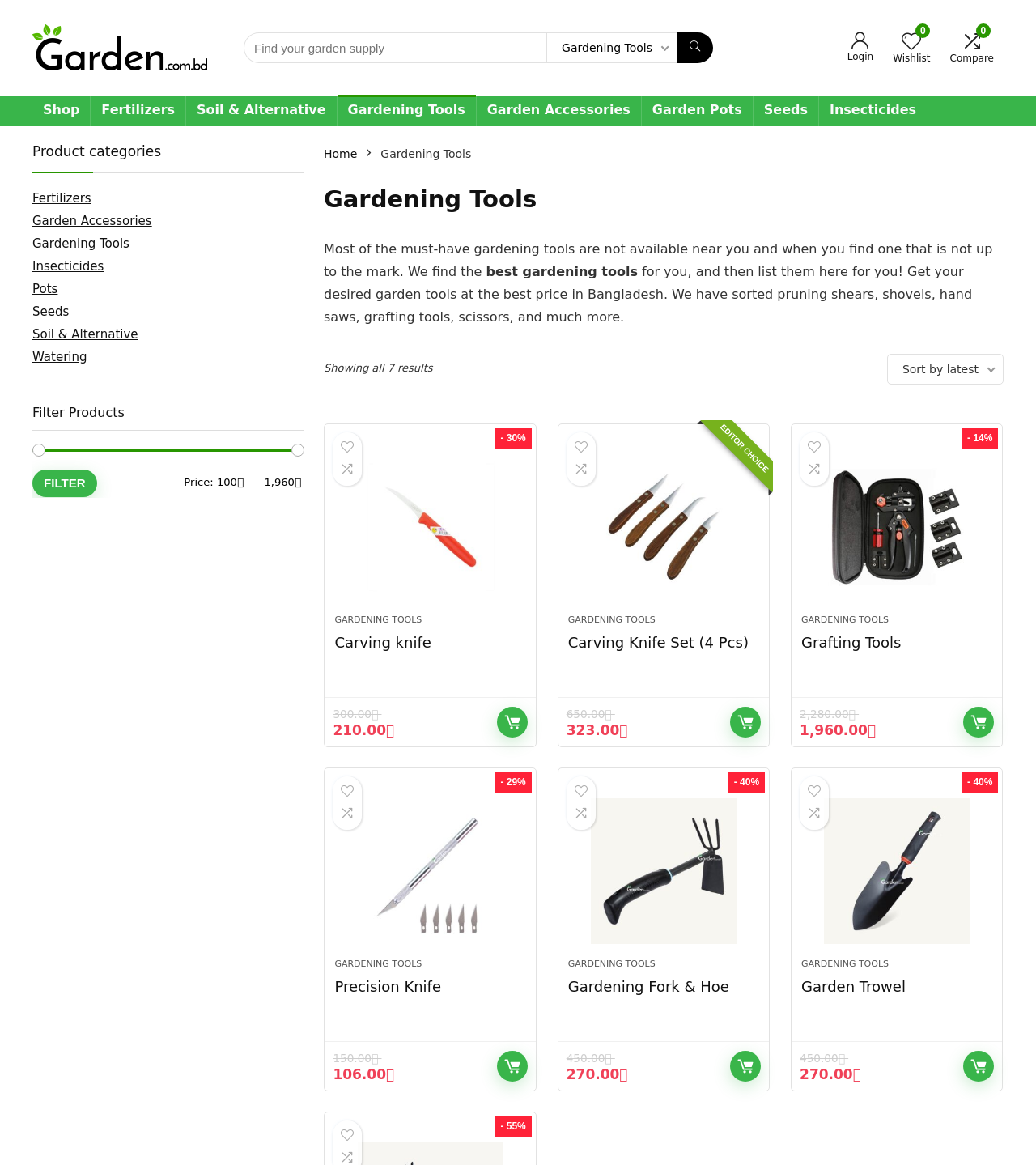Please predict the bounding box coordinates of the element's region where a click is necessary to complete the following instruction: "View Grafting Tools details". The coordinates should be represented by four float numbers between 0 and 1, i.e., [left, top, right, bottom].

[0.773, 0.544, 0.87, 0.559]